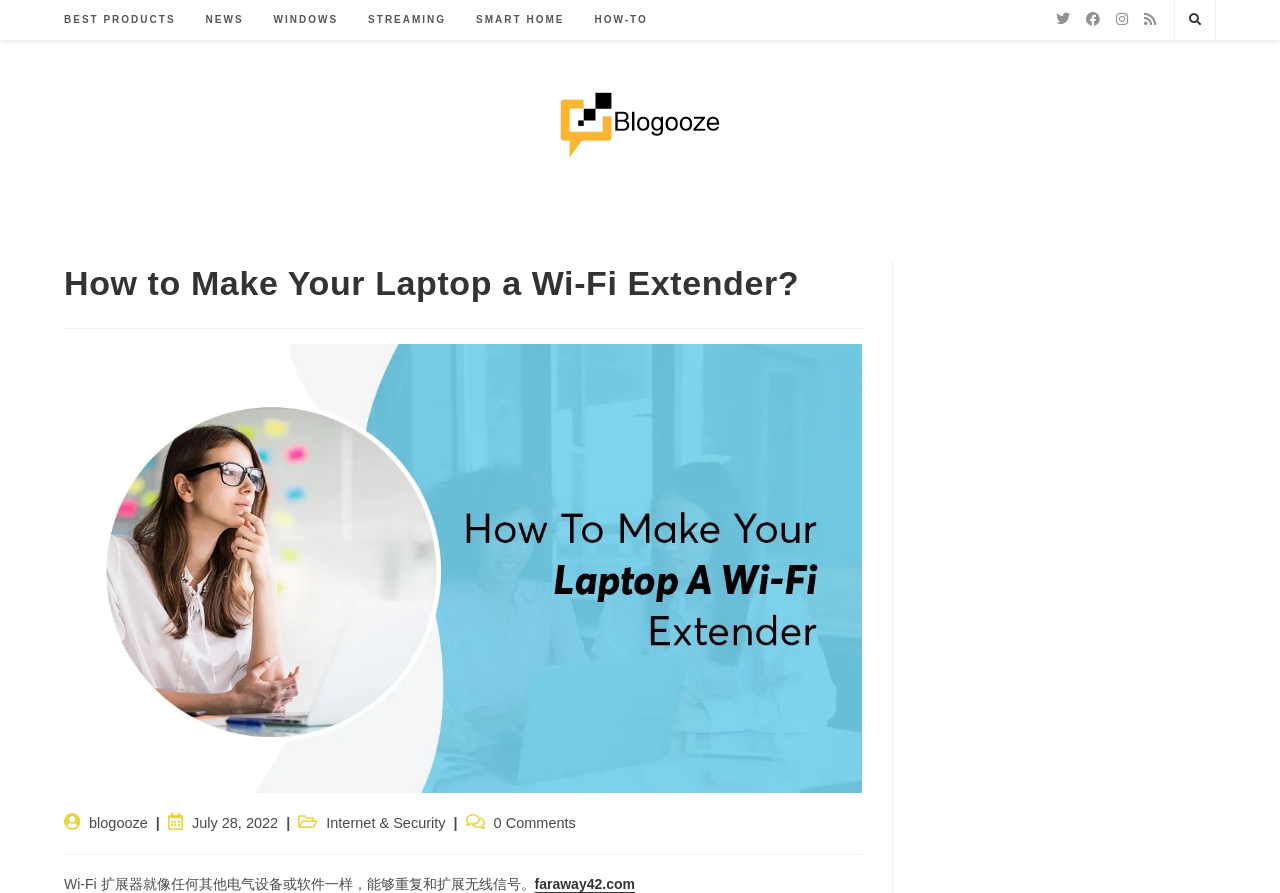Provide a short, one-word or phrase answer to the question below:
What is the category of the current article?

Internet & Security